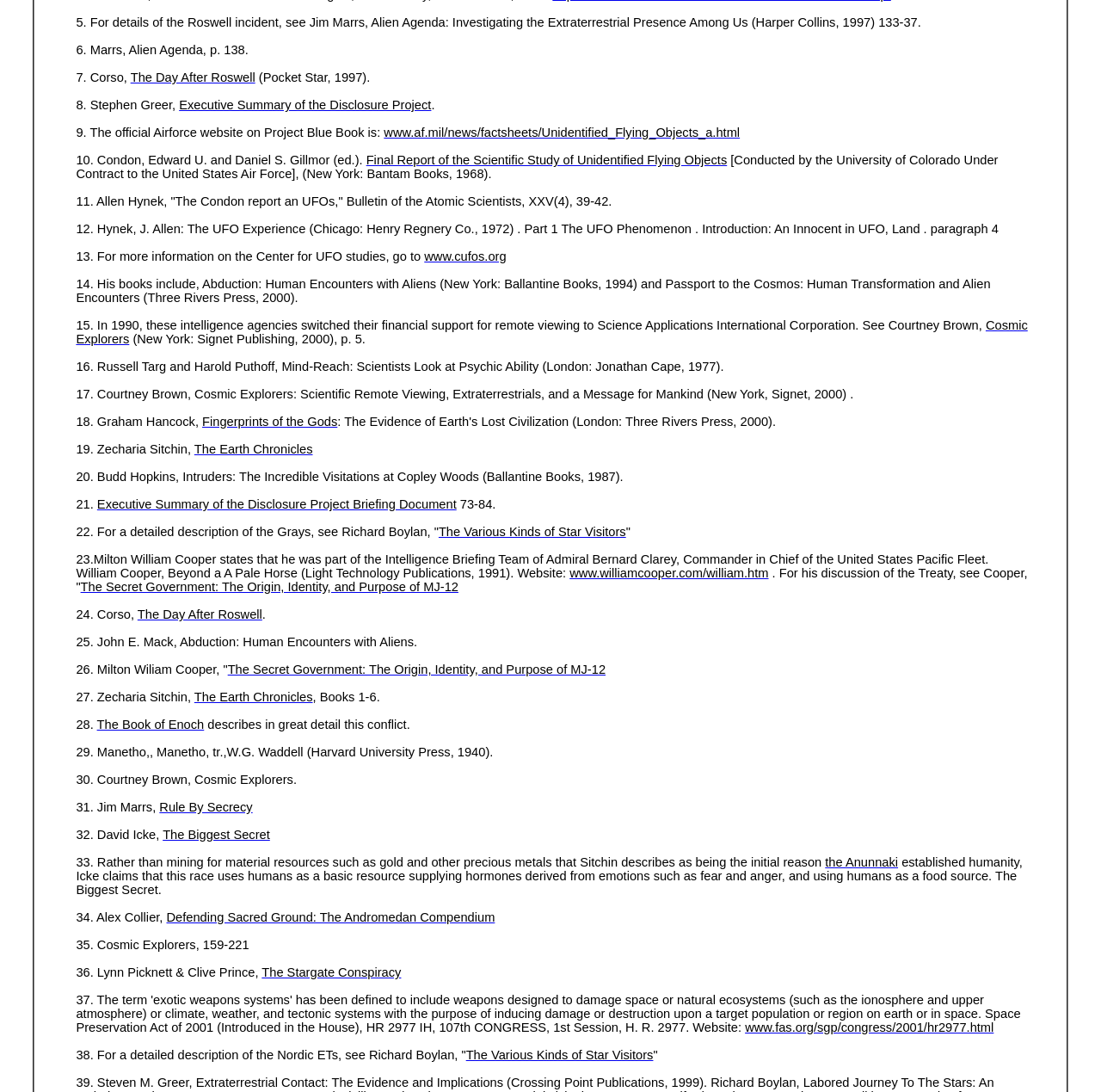Identify and provide the bounding box for the element described by: "Rule By Secrecy".

[0.145, 0.732, 0.229, 0.745]